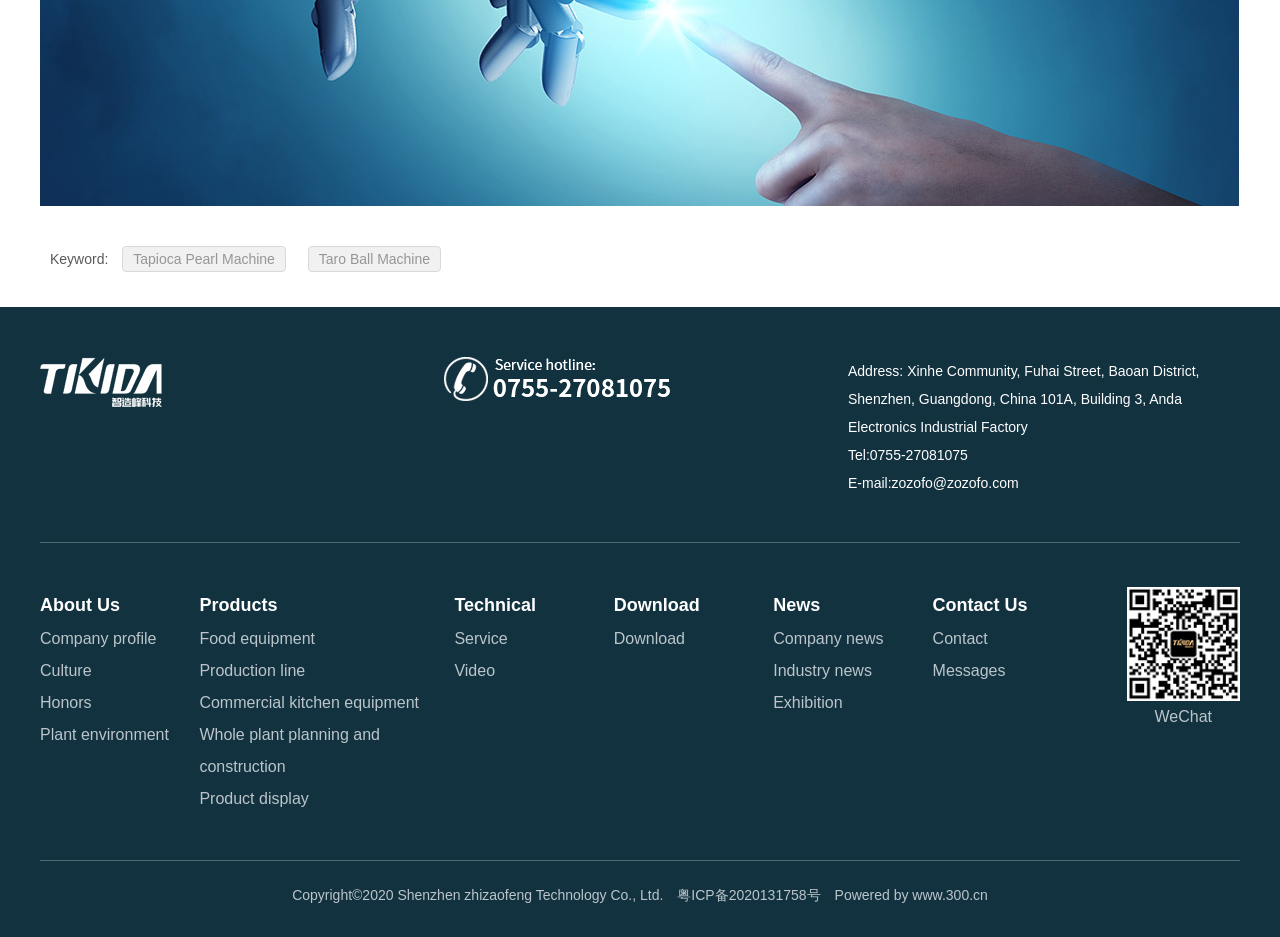Extract the bounding box coordinates for the HTML element that matches this description: "Plant environment". The coordinates should be four float numbers between 0 and 1, i.e., [left, top, right, bottom].

[0.031, 0.775, 0.132, 0.793]